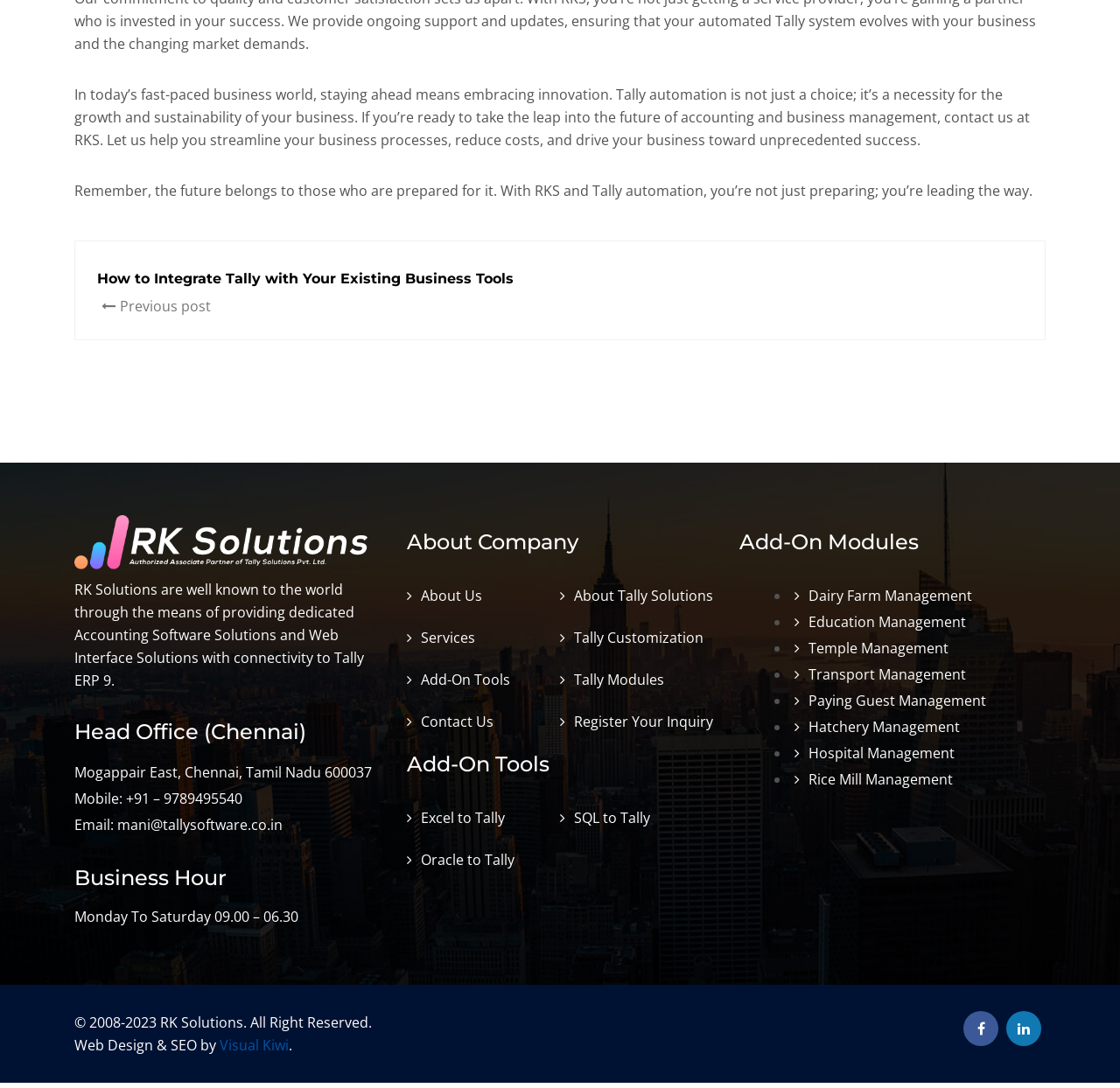Determine the bounding box coordinates of the clickable region to follow the instruction: "Follow on Facebook".

[0.86, 0.929, 0.891, 0.961]